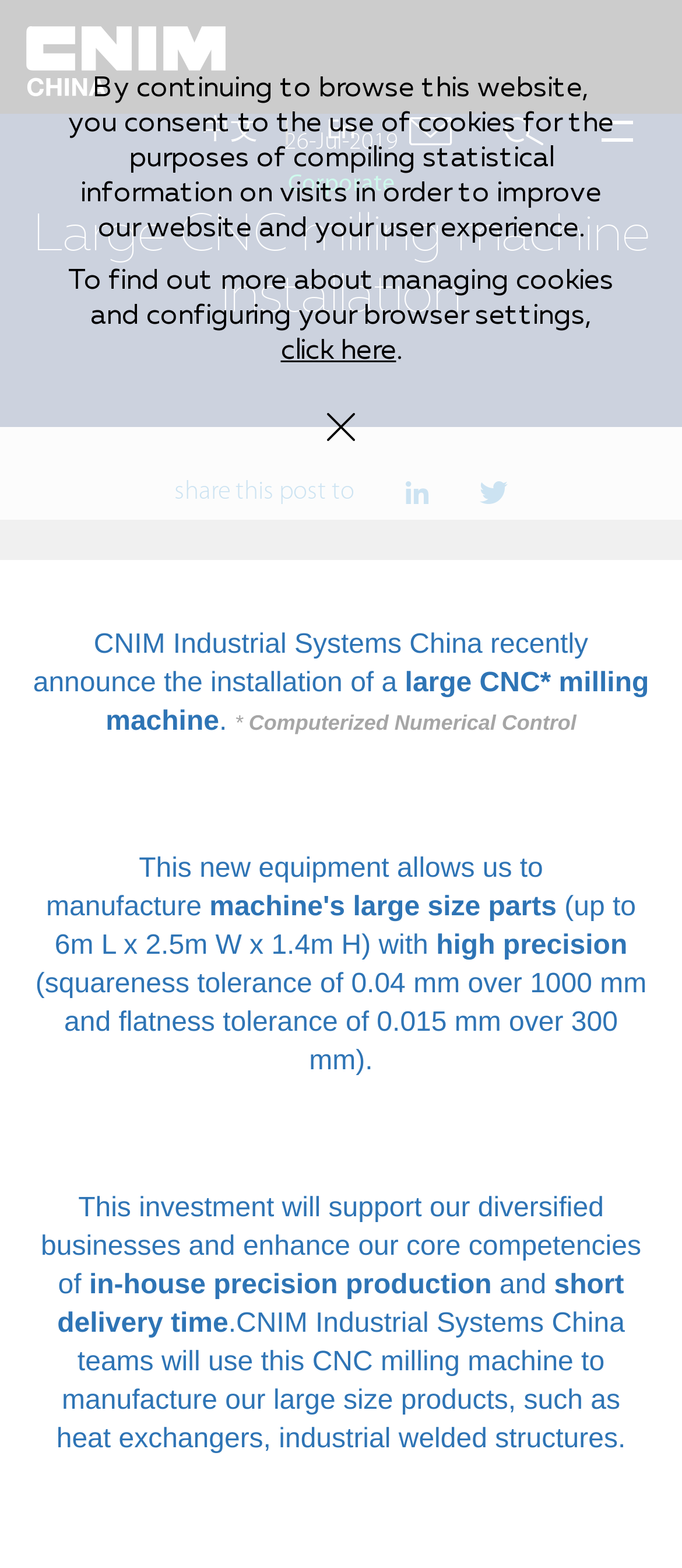What is the company name?
Deliver a detailed and extensive answer to the question.

The company name can be found in the top-left corner of the webpage, where it is written as 'CNIM Industrial Systems China' with an accompanying image.